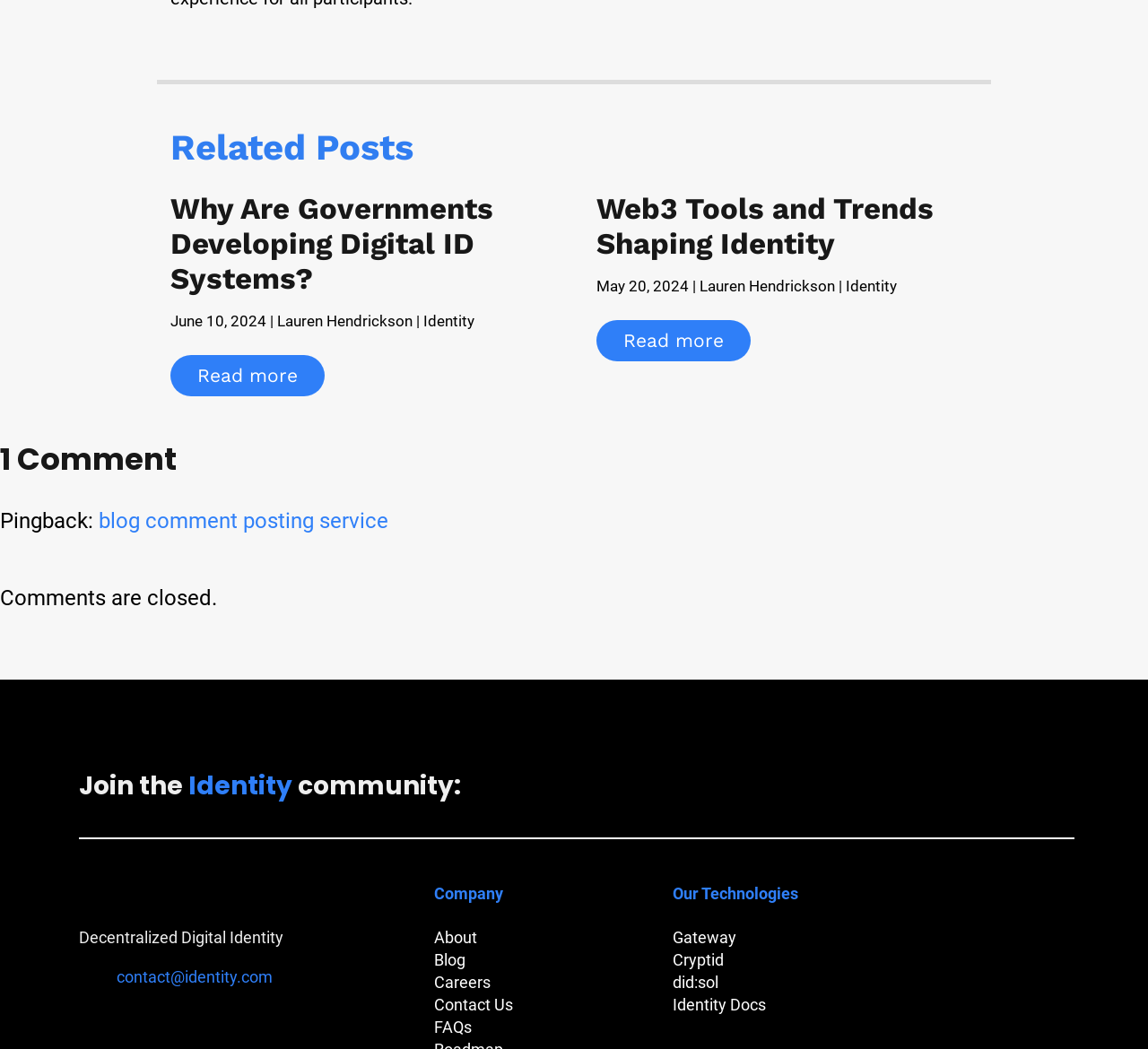Determine the bounding box coordinates for the UI element described. Format the coordinates as (top-left x, top-left y, bottom-right x, bottom-right y) and ensure all values are between 0 and 1. Element description: blog comment posting service

[0.086, 0.484, 0.338, 0.508]